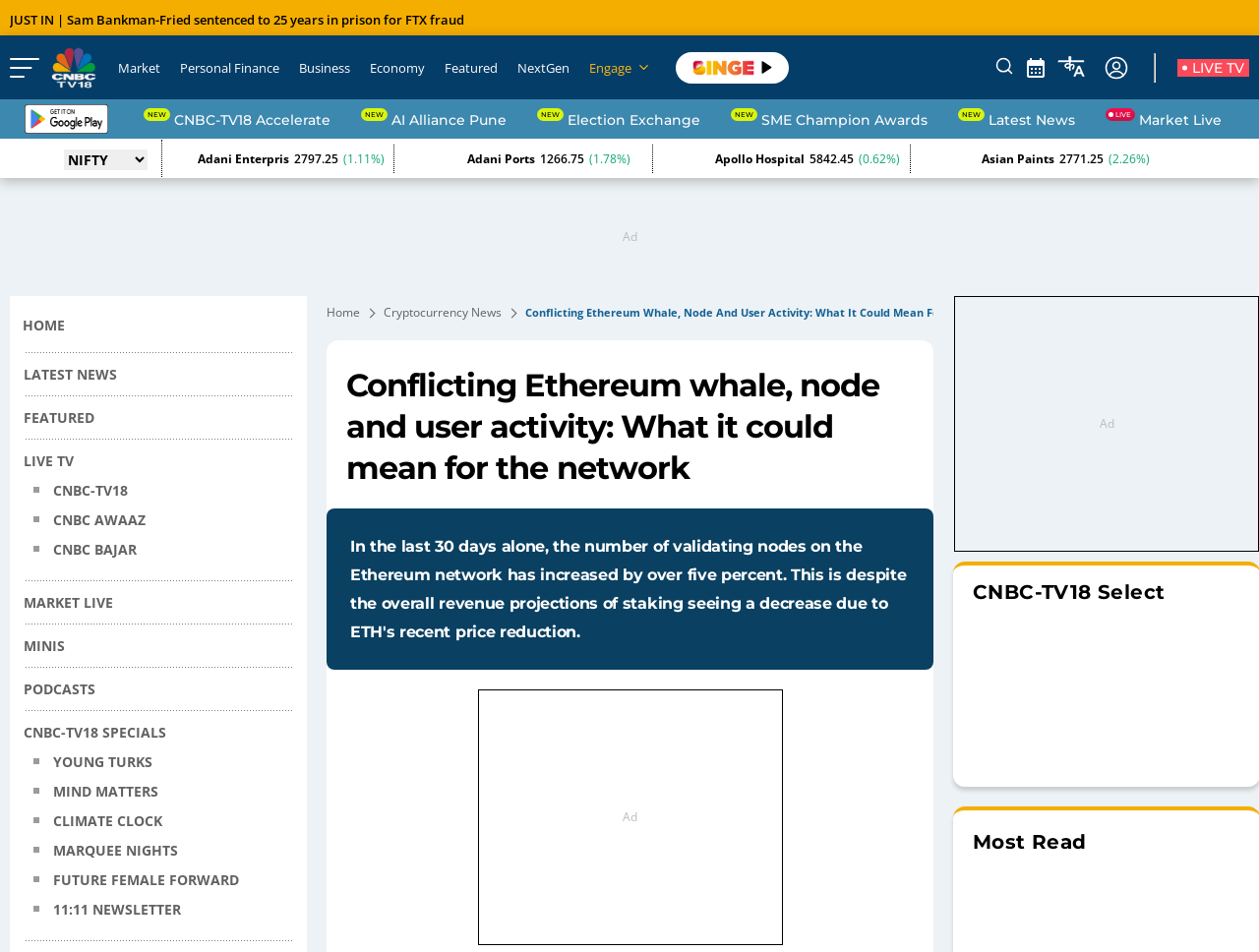What is the topic of the main article?
Based on the screenshot, provide a one-word or short-phrase response.

Ethereum network